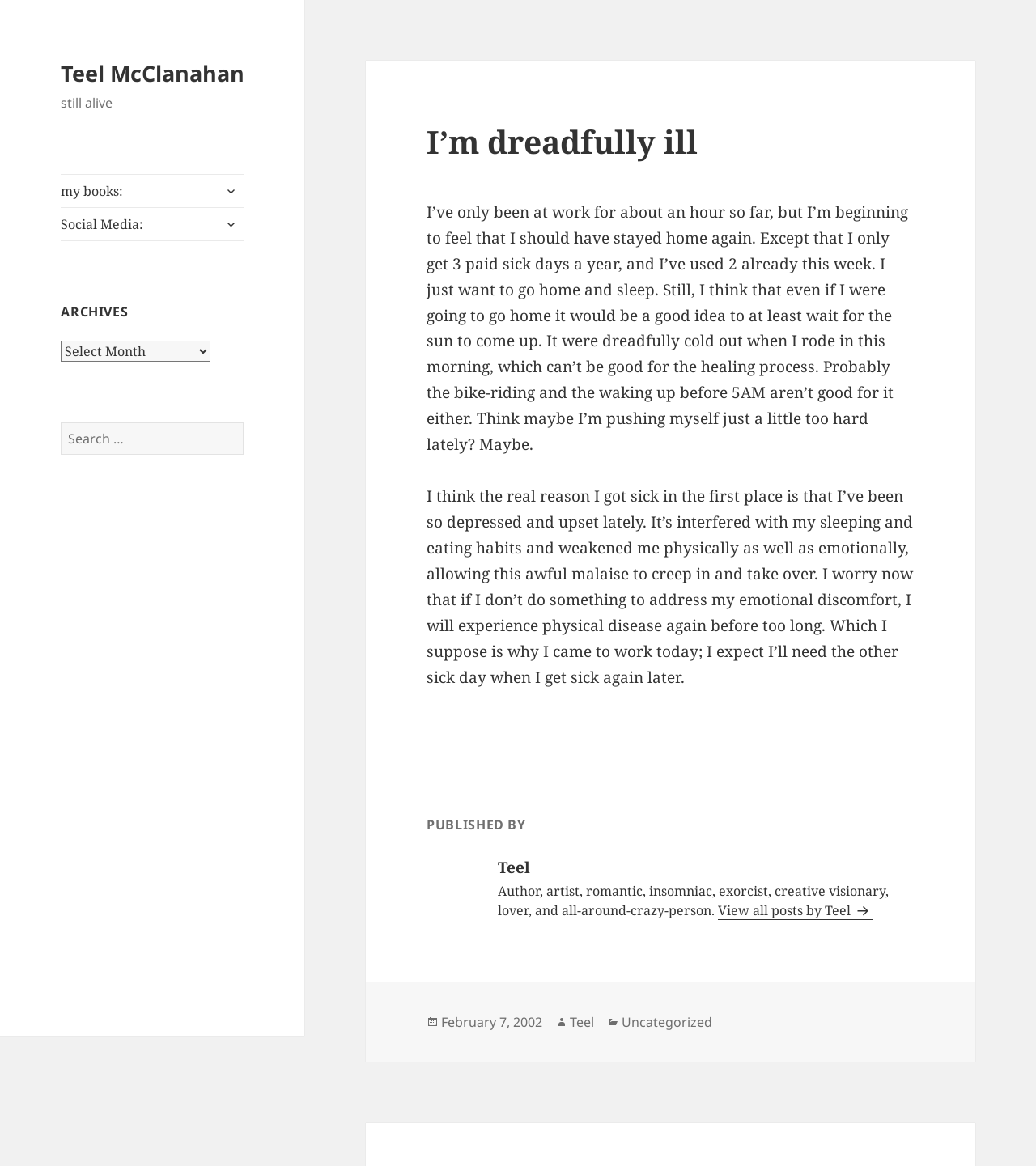Identify the bounding box coordinates of the element that should be clicked to fulfill this task: "Click on the author's name". The coordinates should be provided as four float numbers between 0 and 1, i.e., [left, top, right, bottom].

[0.059, 0.05, 0.236, 0.076]